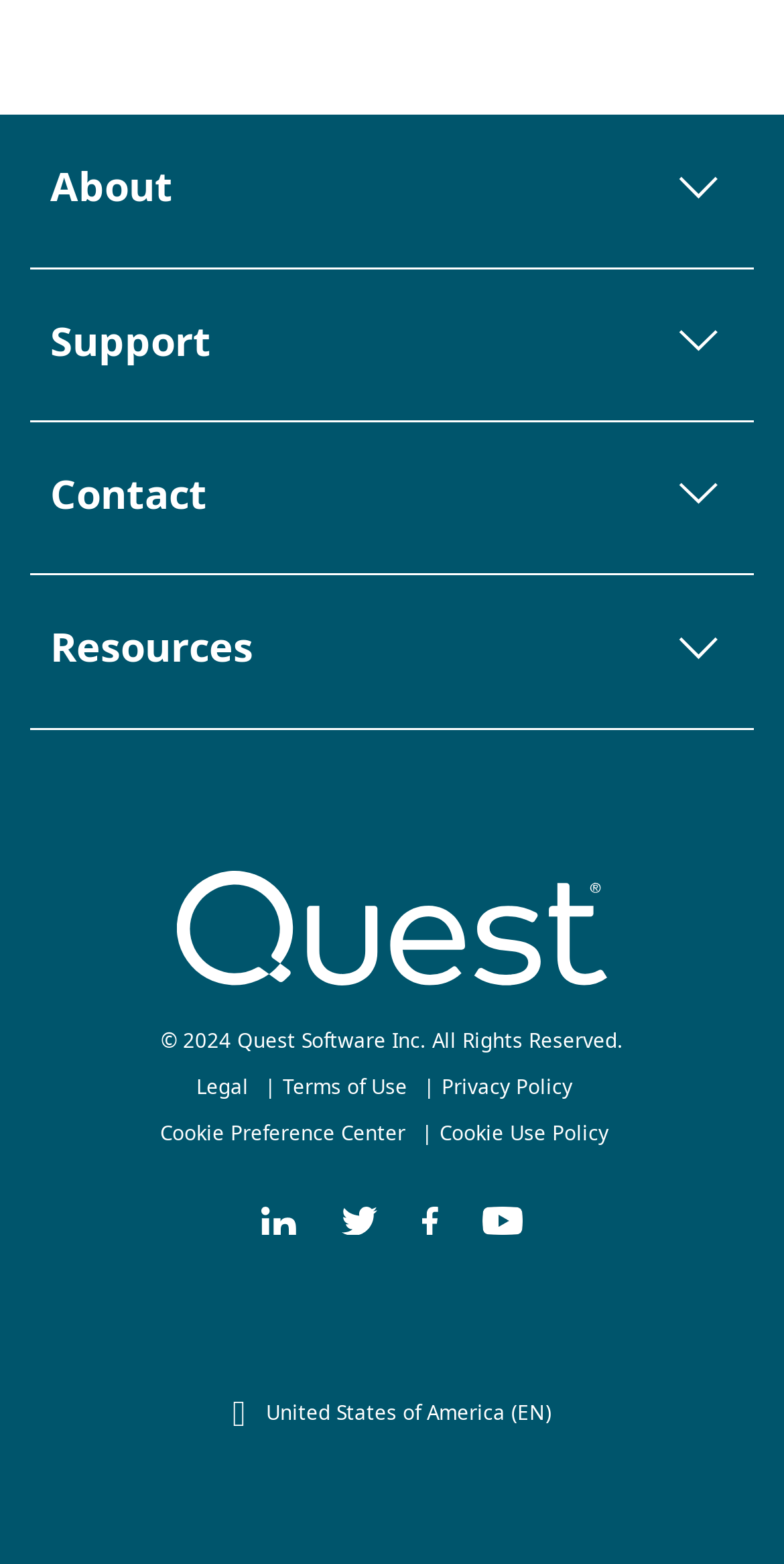Indicate the bounding box coordinates of the element that needs to be clicked to satisfy the following instruction: "Click on About". The coordinates should be four float numbers between 0 and 1, i.e., [left, top, right, bottom].

[0.064, 0.104, 0.936, 0.134]